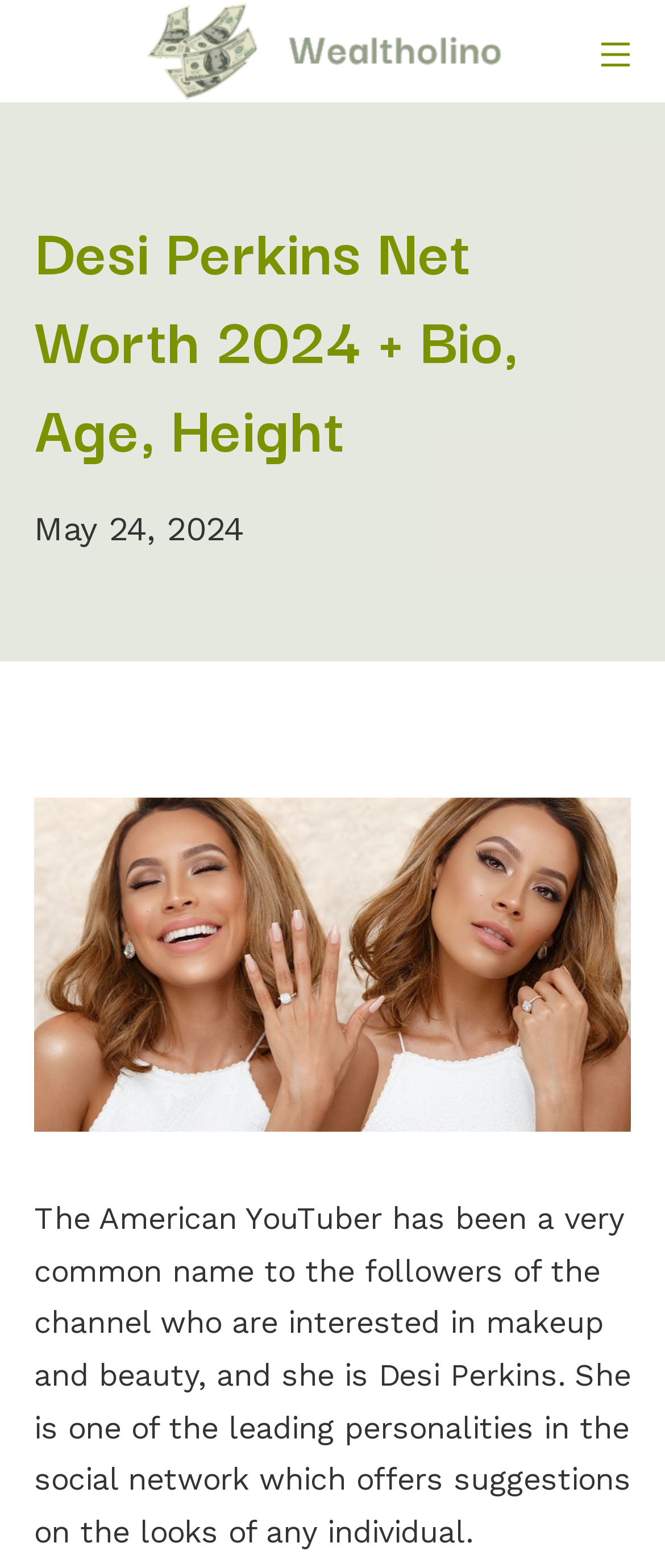Identify the bounding box coordinates for the UI element described as follows: May 24, 2024. Use the format (top-left x, top-left y, bottom-right x, bottom-right y) and ensure all values are floating point numbers between 0 and 1.

[0.051, 0.325, 0.367, 0.35]